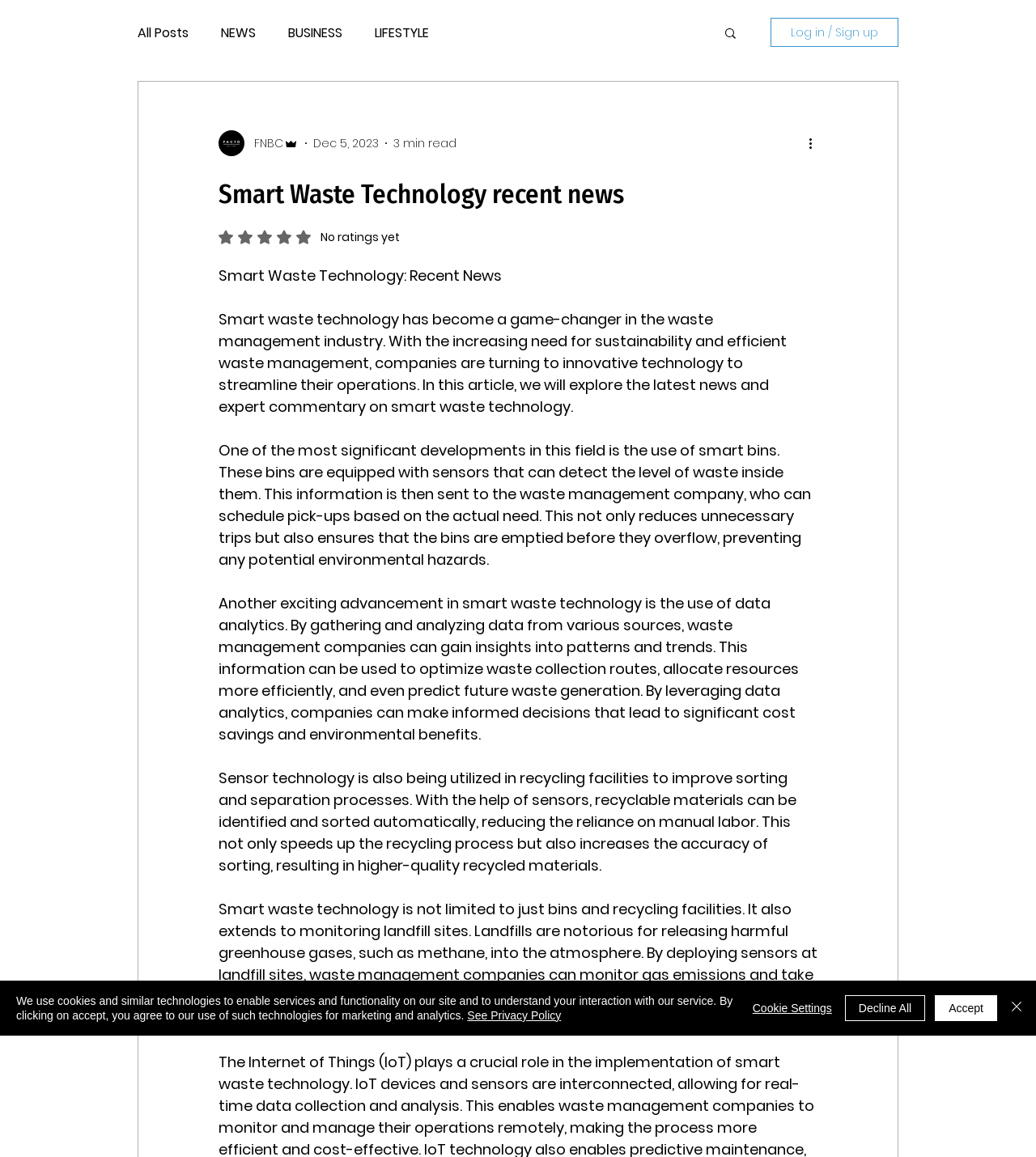Describe all the significant parts and information present on the webpage.

The webpage is about Smart Waste Technology, with a focus on recent news and developments in the industry. At the top, there is a navigation bar with links to "All Posts", "NEWS", "BUSINESS", and "LIFESTYLE". Next to the navigation bar, there is a search button with a magnifying glass icon. On the right side of the top section, there is a "Log in / Sign up" button.

Below the top section, there is a profile section with a writer's picture, name "FNBC Admin", and a date "Dec 5, 2023". There is also a "3 min read" indicator and a "More actions" button with a downward arrow icon.

The main content of the webpage is an article about Smart Waste Technology, with a heading "Smart Waste Technology recent news". The article is divided into several paragraphs, discussing the use of smart bins, data analytics, sensor technology in recycling facilities, and monitoring landfill sites. There are no images in the article, but there are several buttons and links throughout the page.

At the bottom of the page, there is a Wix Chat iframe and a cookie policy alert with links to "See Privacy Policy" and buttons to "Accept", "Decline All", "Cookie Settings", and "Close".